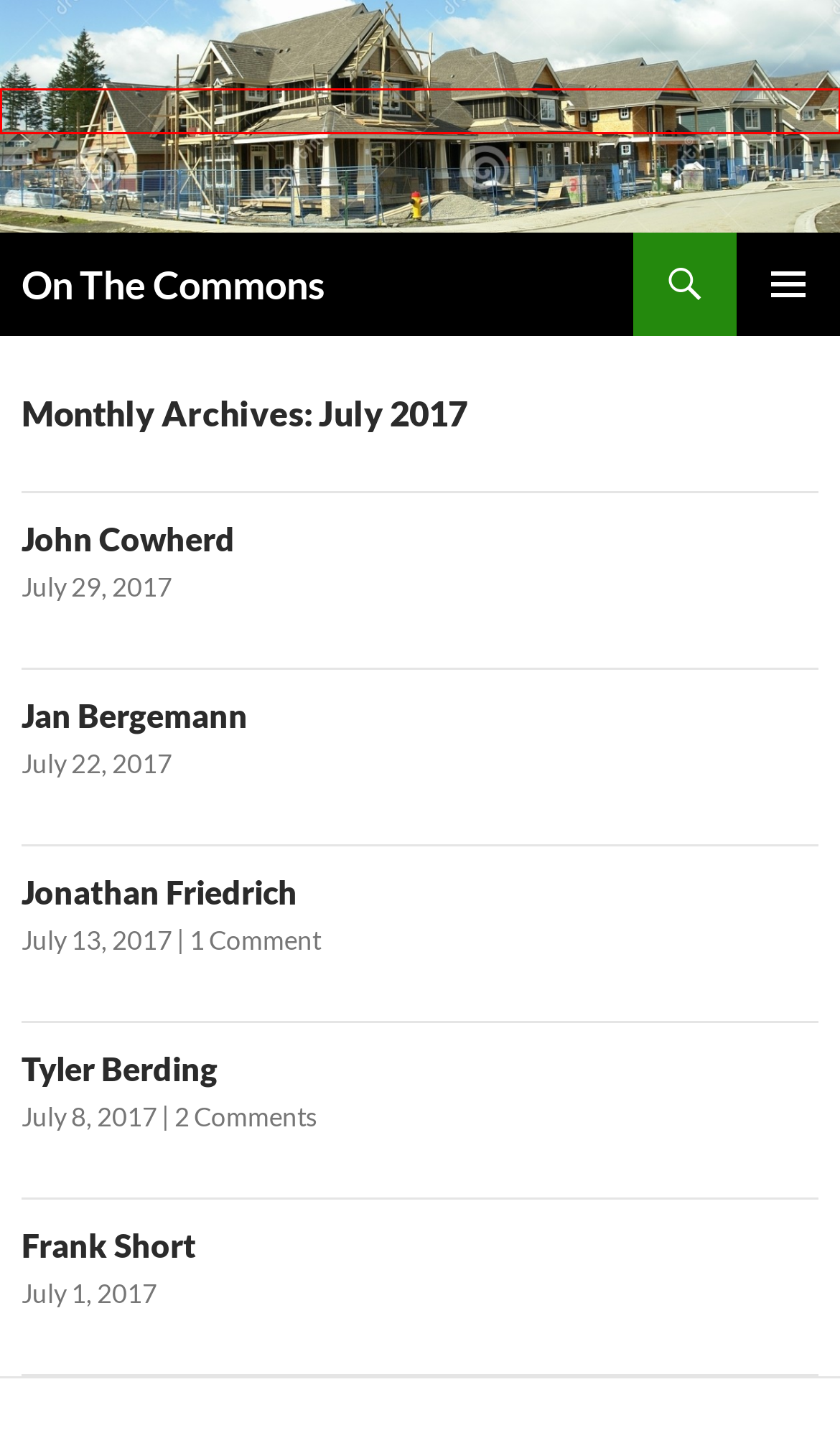Analyze the screenshot of a webpage that features a red rectangle bounding box. Pick the webpage description that best matches the new webpage you would see after clicking on the element within the red bounding box. Here are the candidates:
A. Frank Short | On The Commons
B. March | 2016 | On The Commons
C. Jonathan Friedrich | On The Commons
D. On The Commons | News and Views About Homeowner Associations
E. John Cowherd | On The Commons
F. July | 2016 | On The Commons
G. Tyler Berding | On The Commons
H. Jan Bergemann | On The Commons

D